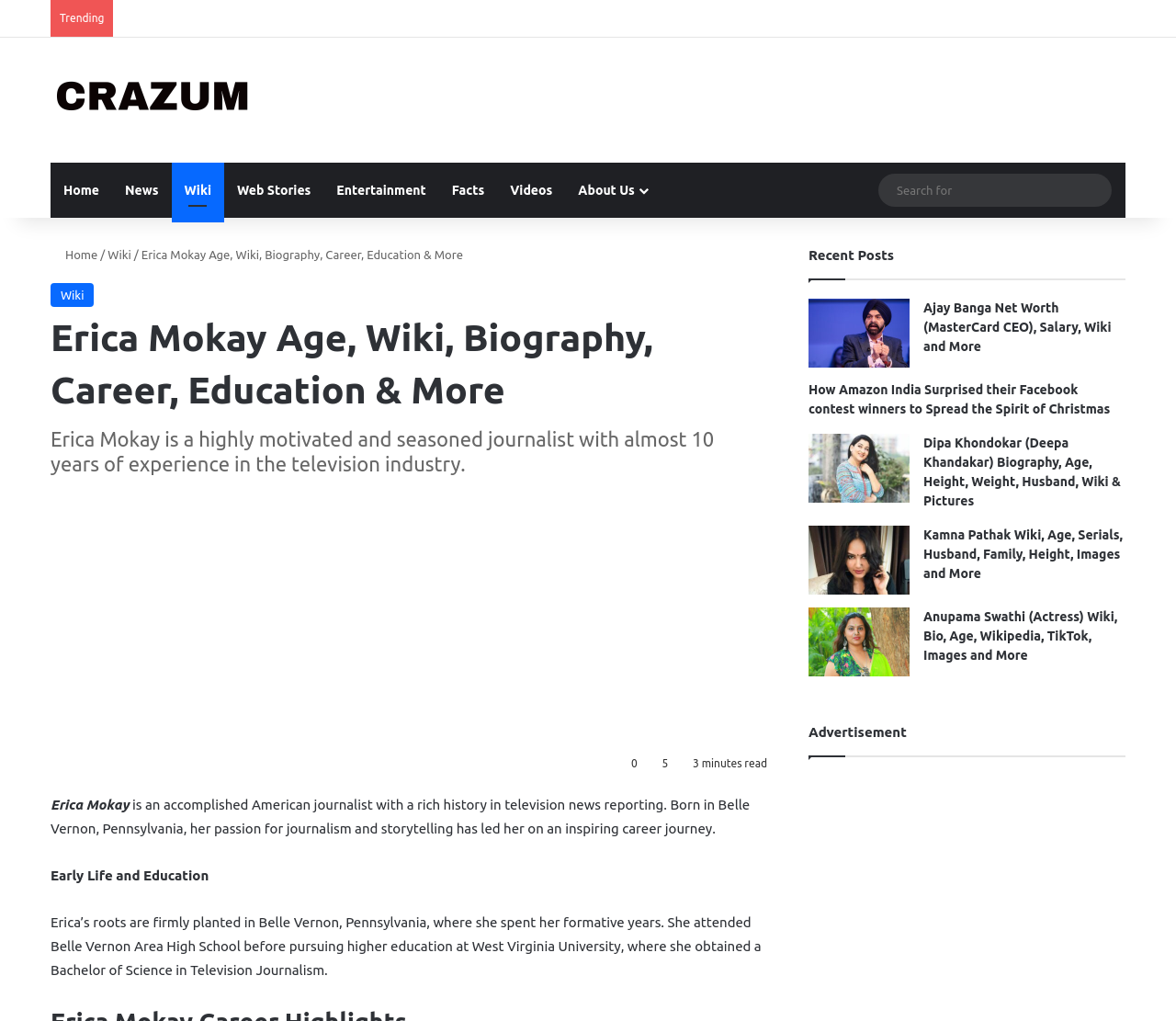Using the details in the image, give a detailed response to the question below:
What is the name of the high school Erica Mokay attended?

According to the webpage, Erica Mokay attended Belle Vernon Area High School before pursuing higher education, suggesting that this is the name of the high school she attended.